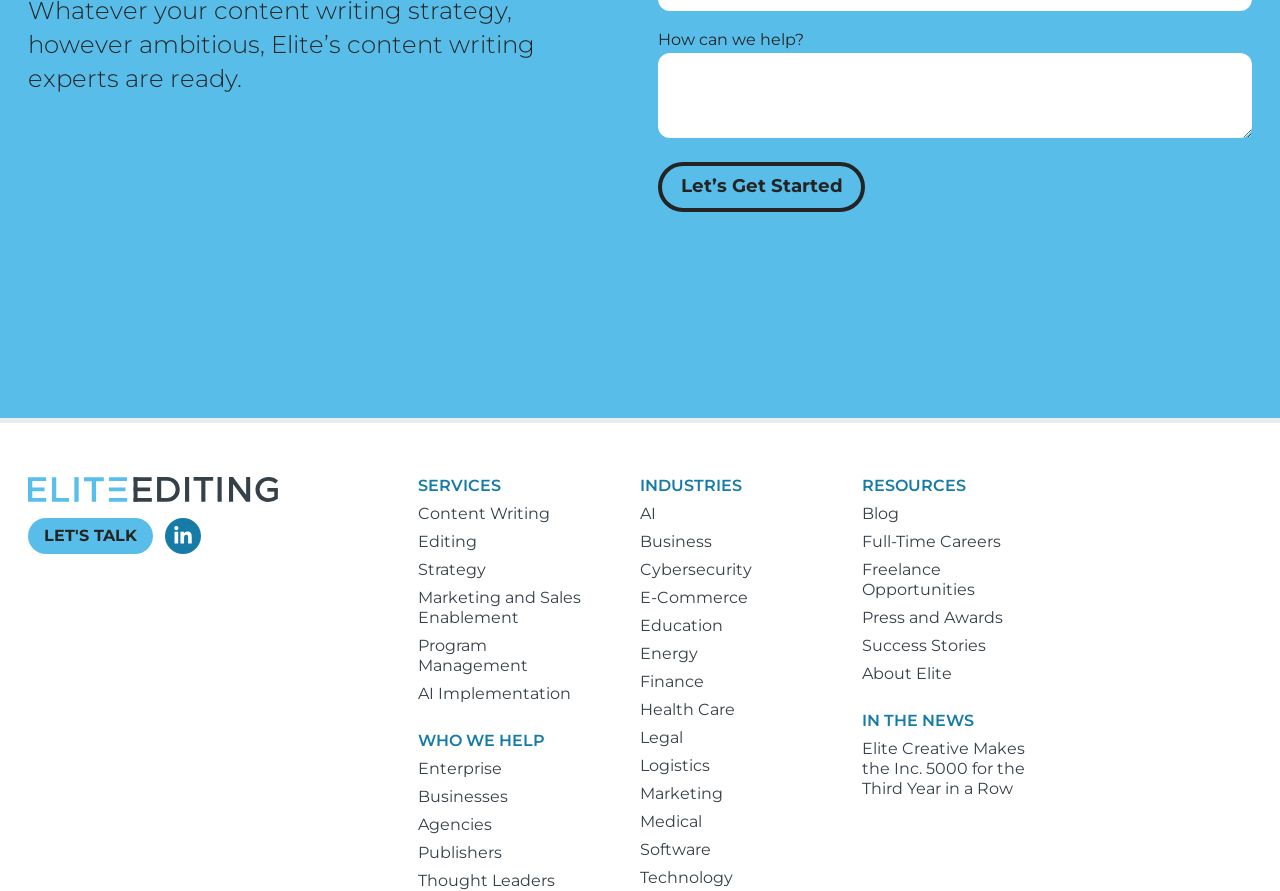What is the purpose of the textbox on the webpage?
From the details in the image, provide a complete and detailed answer to the question.

The textbox on the webpage is labeled 'How can we help?' and is accompanied by a 'Let’s Get Started' button, indicating that its purpose is to allow users to ask for help or provide information about their needs.